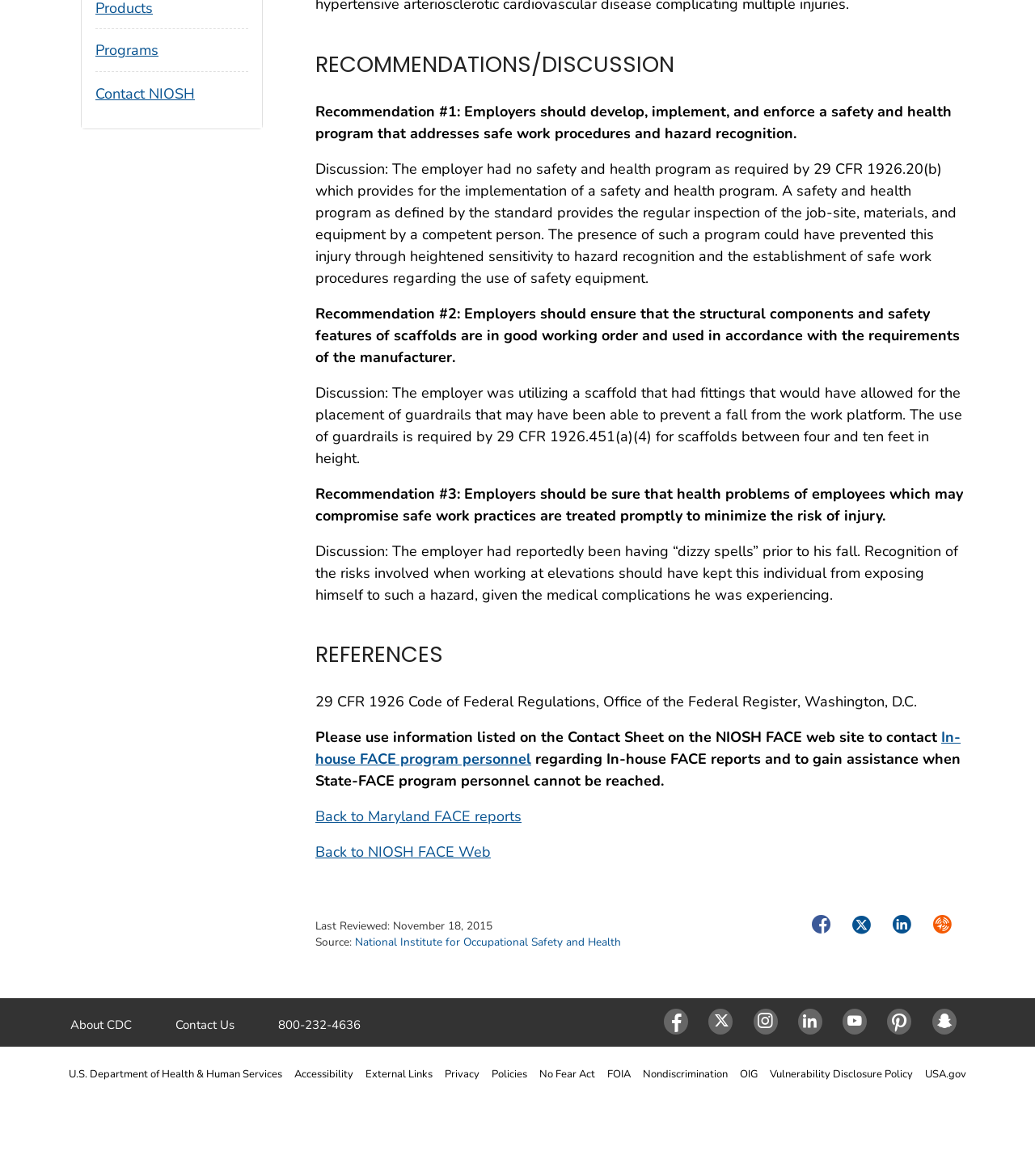Specify the bounding box coordinates of the region I need to click to perform the following instruction: "Click the 'Back to Maryland FACE reports' link". The coordinates must be four float numbers in the range of 0 to 1, i.e., [left, top, right, bottom].

[0.305, 0.686, 0.504, 0.702]